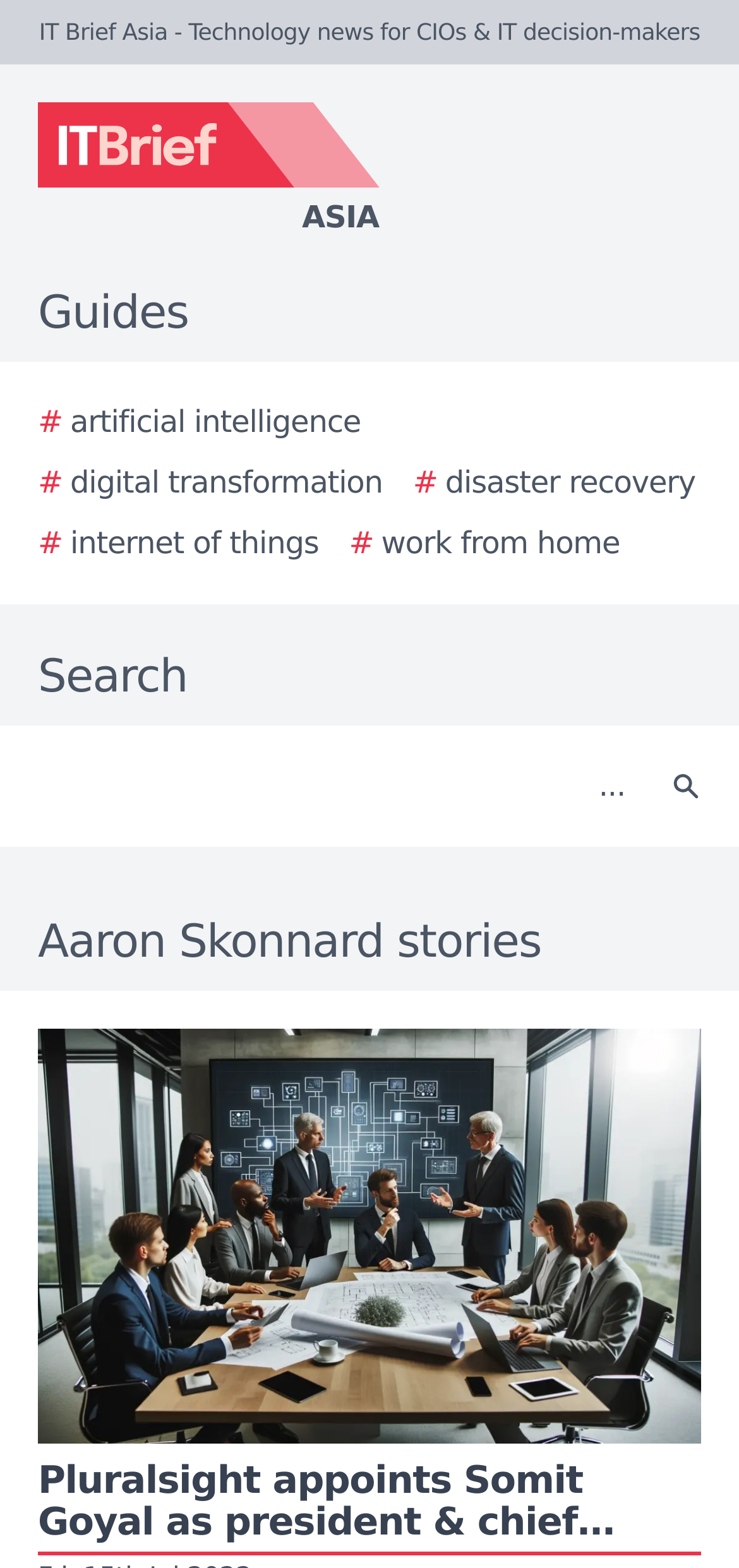Could you highlight the region that needs to be clicked to execute the instruction: "Explore artificial intelligence guides"?

[0.051, 0.255, 0.488, 0.284]